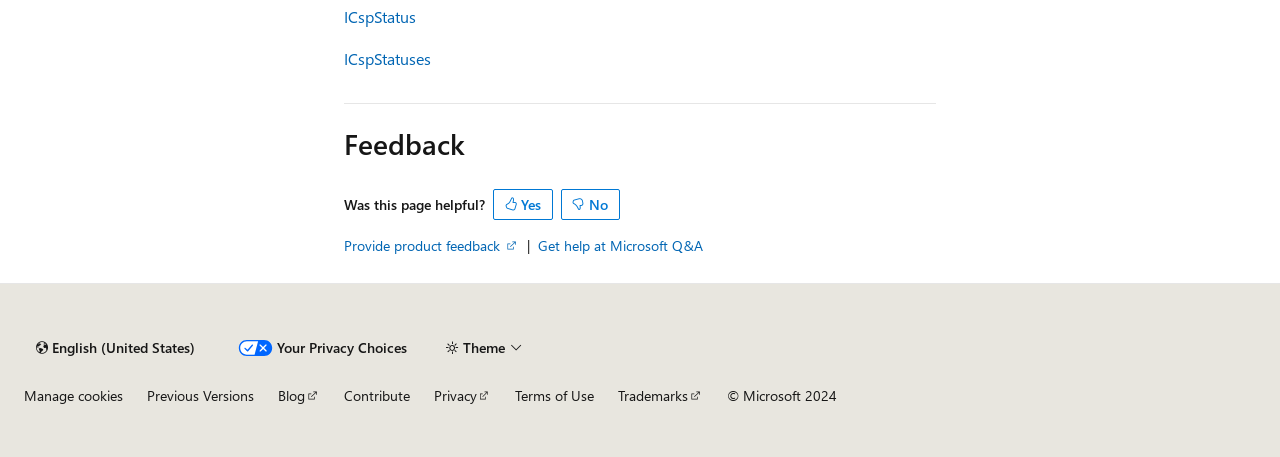What is the purpose of the 'Feedback' section?
Using the screenshot, give a one-word or short phrase answer.

To provide feedback